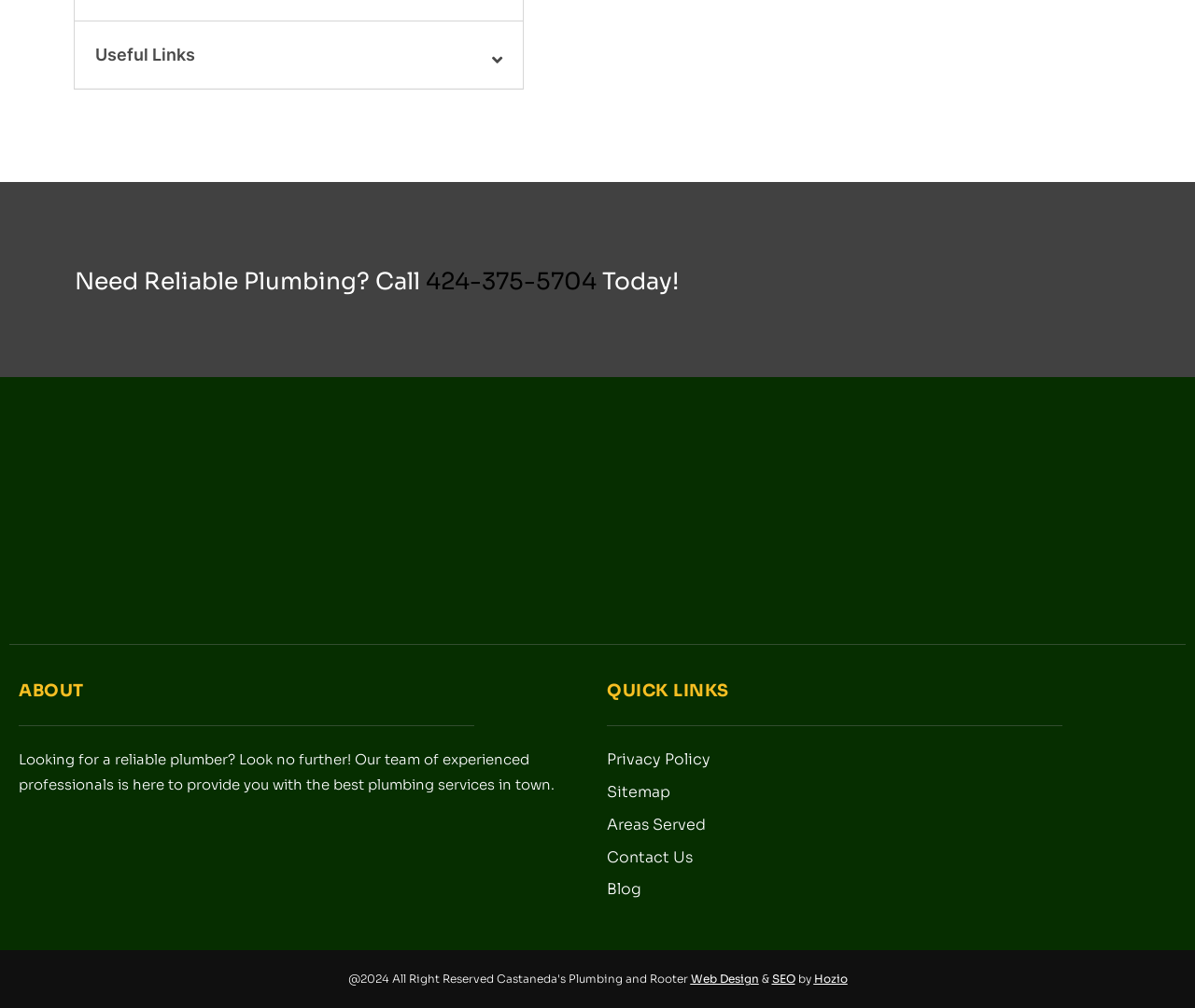Can you specify the bounding box coordinates for the region that should be clicked to fulfill this instruction: "Click 'Useful Links'".

[0.062, 0.021, 0.438, 0.088]